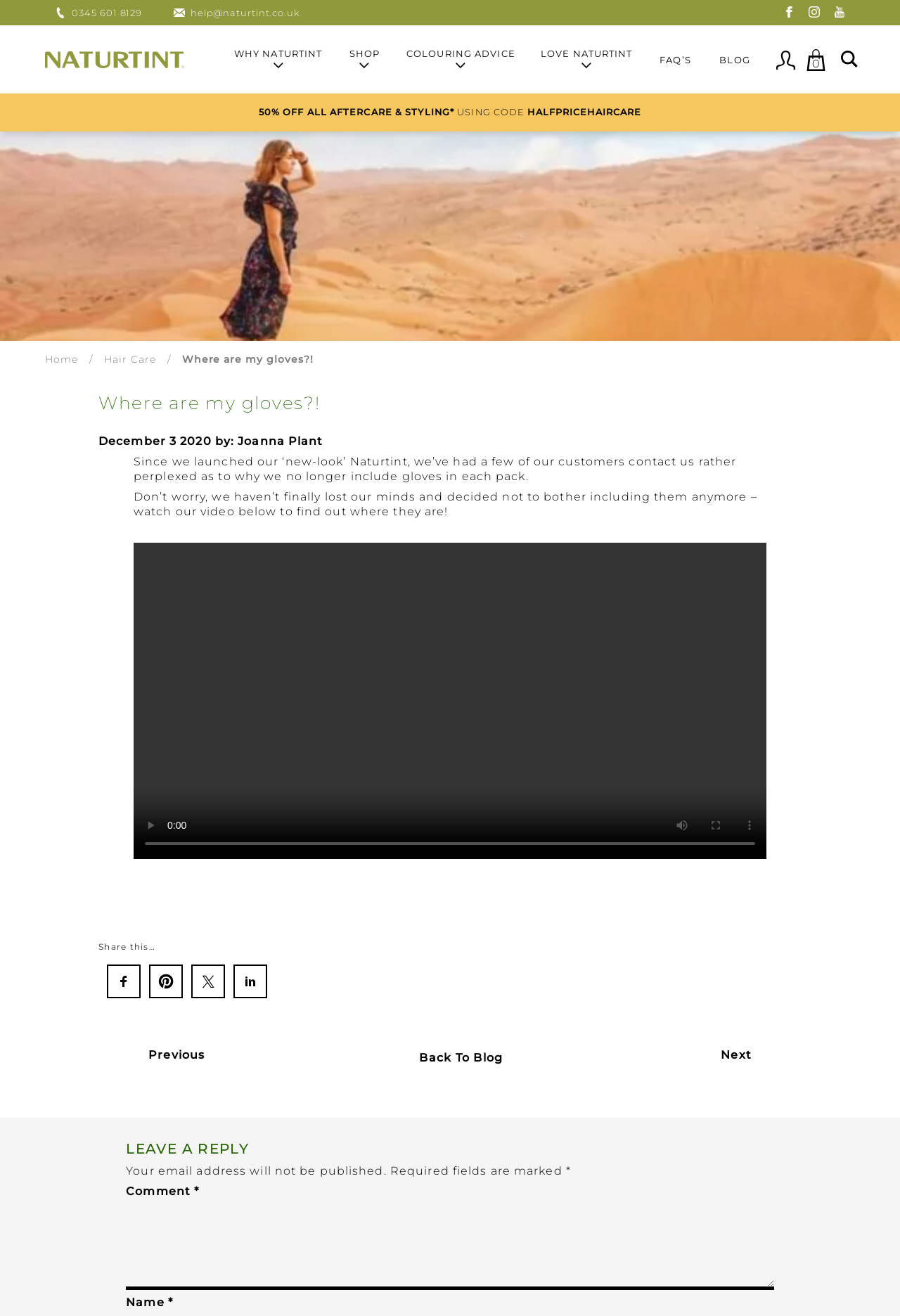Please mark the bounding box coordinates of the area that should be clicked to carry out the instruction: "Leave a reply".

[0.14, 0.9, 0.216, 0.91]